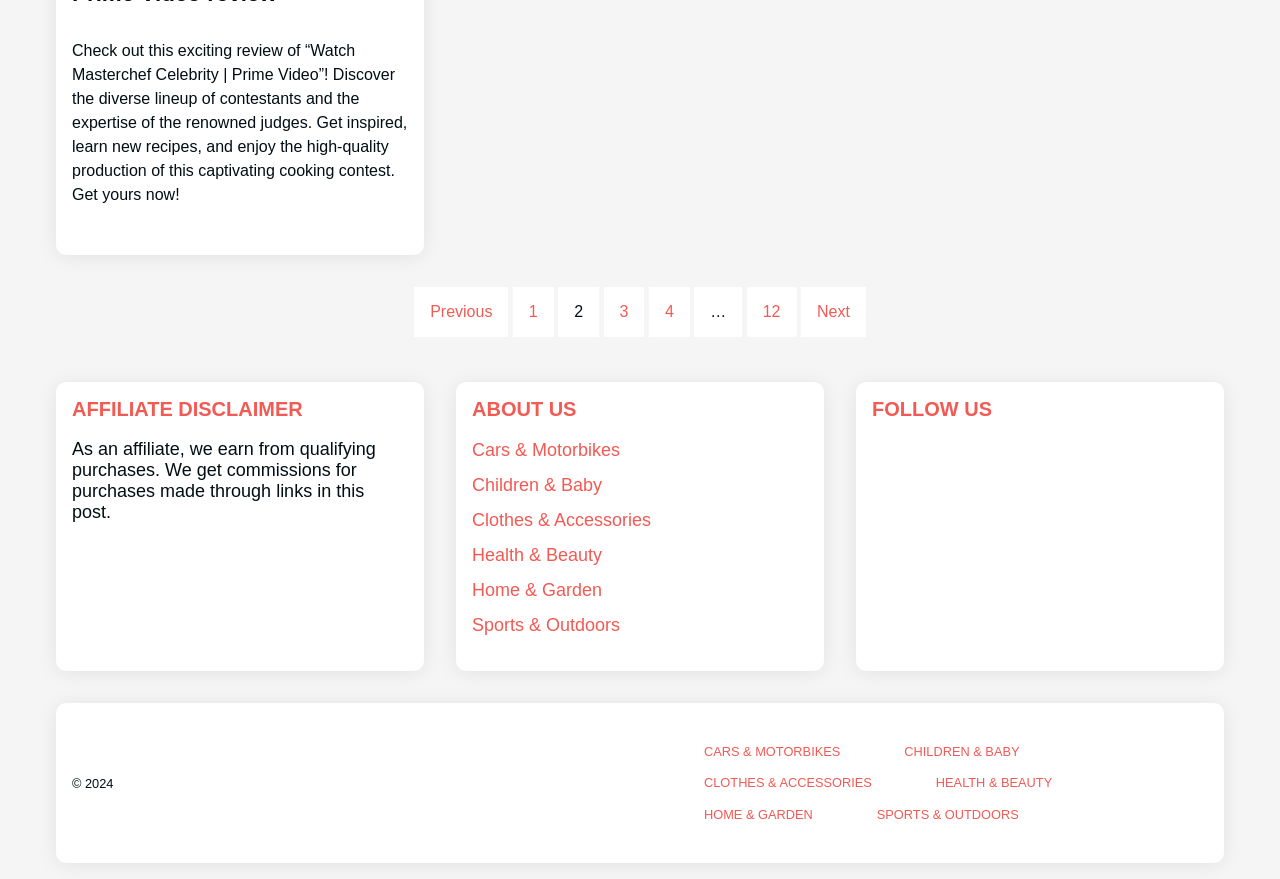Using the description "input value="1" name="order_pages" value="1"", predict the bounding box of the relevant HTML element.

None